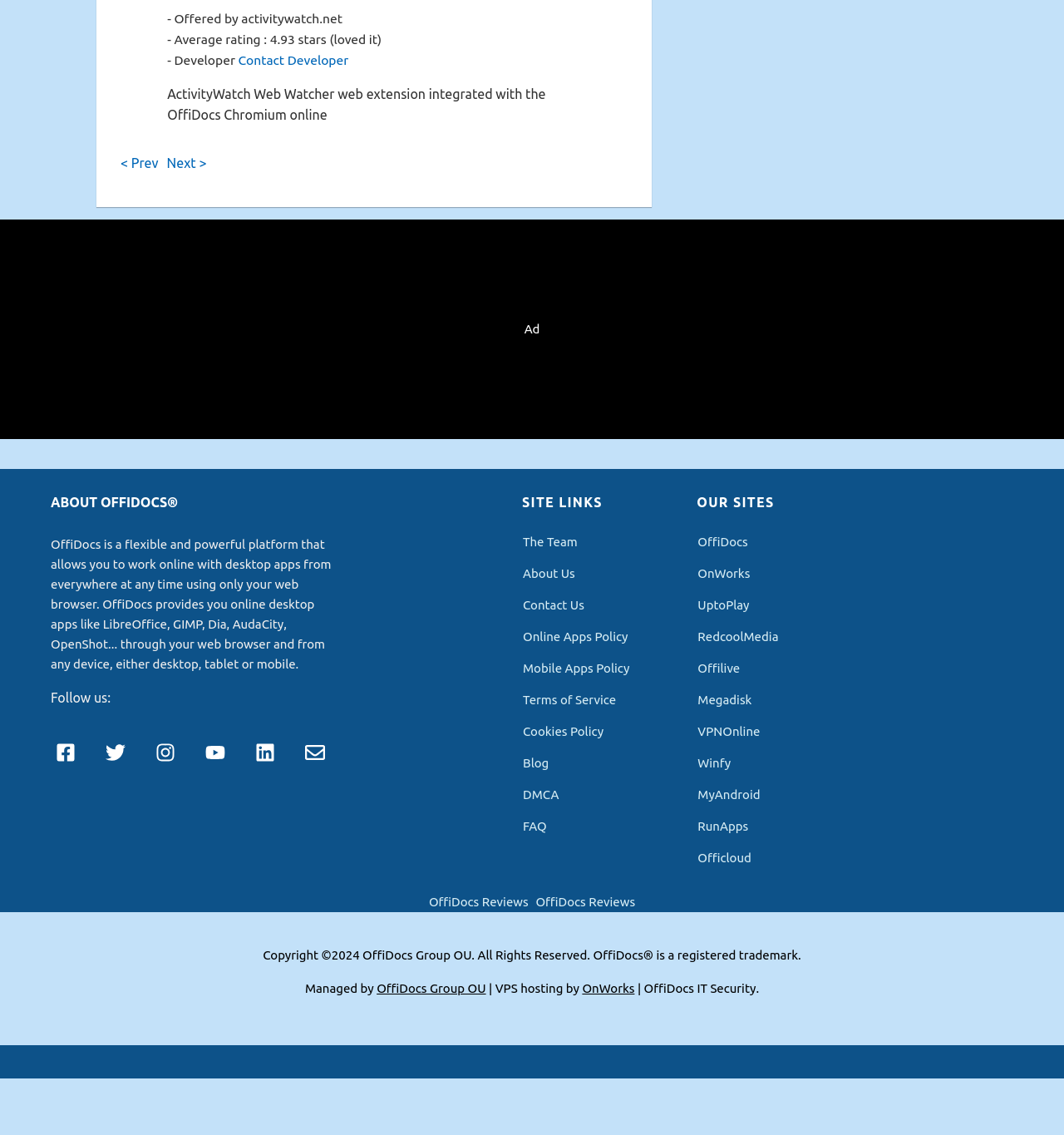Predict the bounding box coordinates for the UI element described as: "Online Apps Policy". The coordinates should be four float numbers between 0 and 1, presented as [left, top, right, bottom].

[0.491, 0.555, 0.59, 0.567]